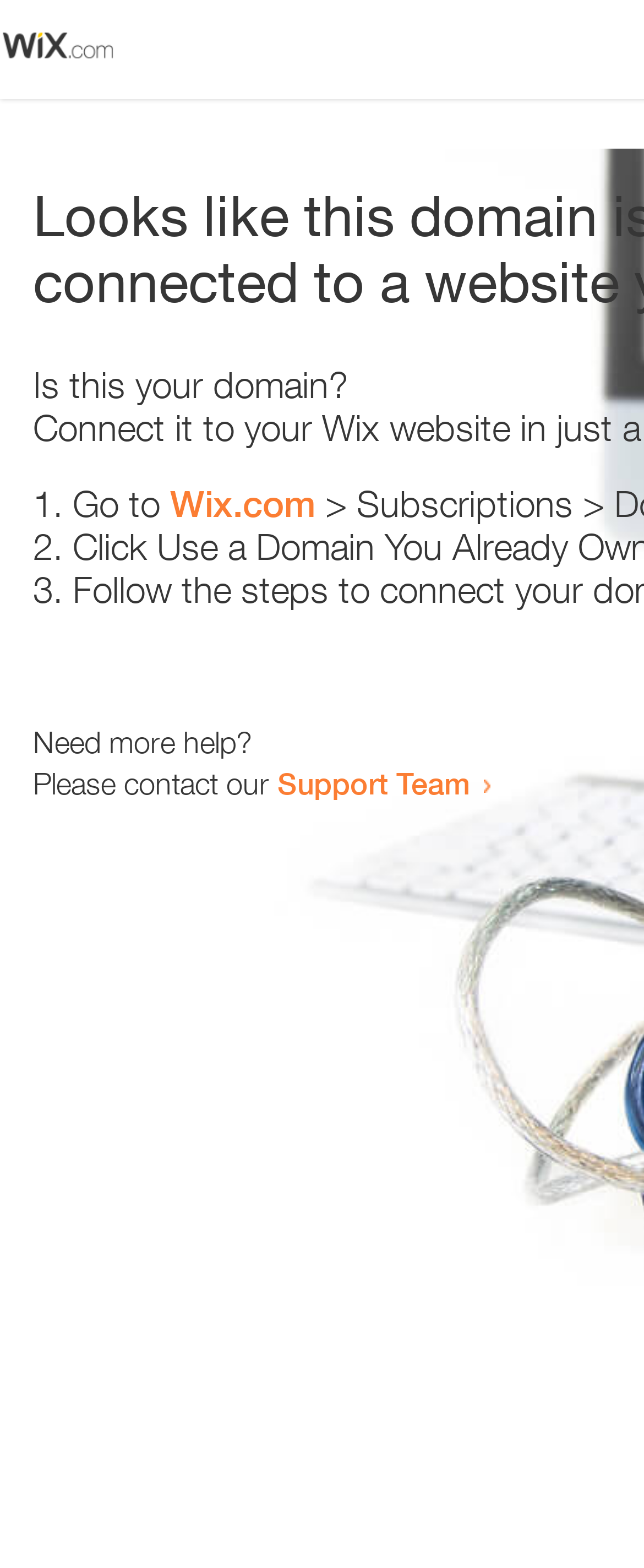Provide a brief response to the question below using a single word or phrase: 
What is the text below the third list marker?

Need more help?